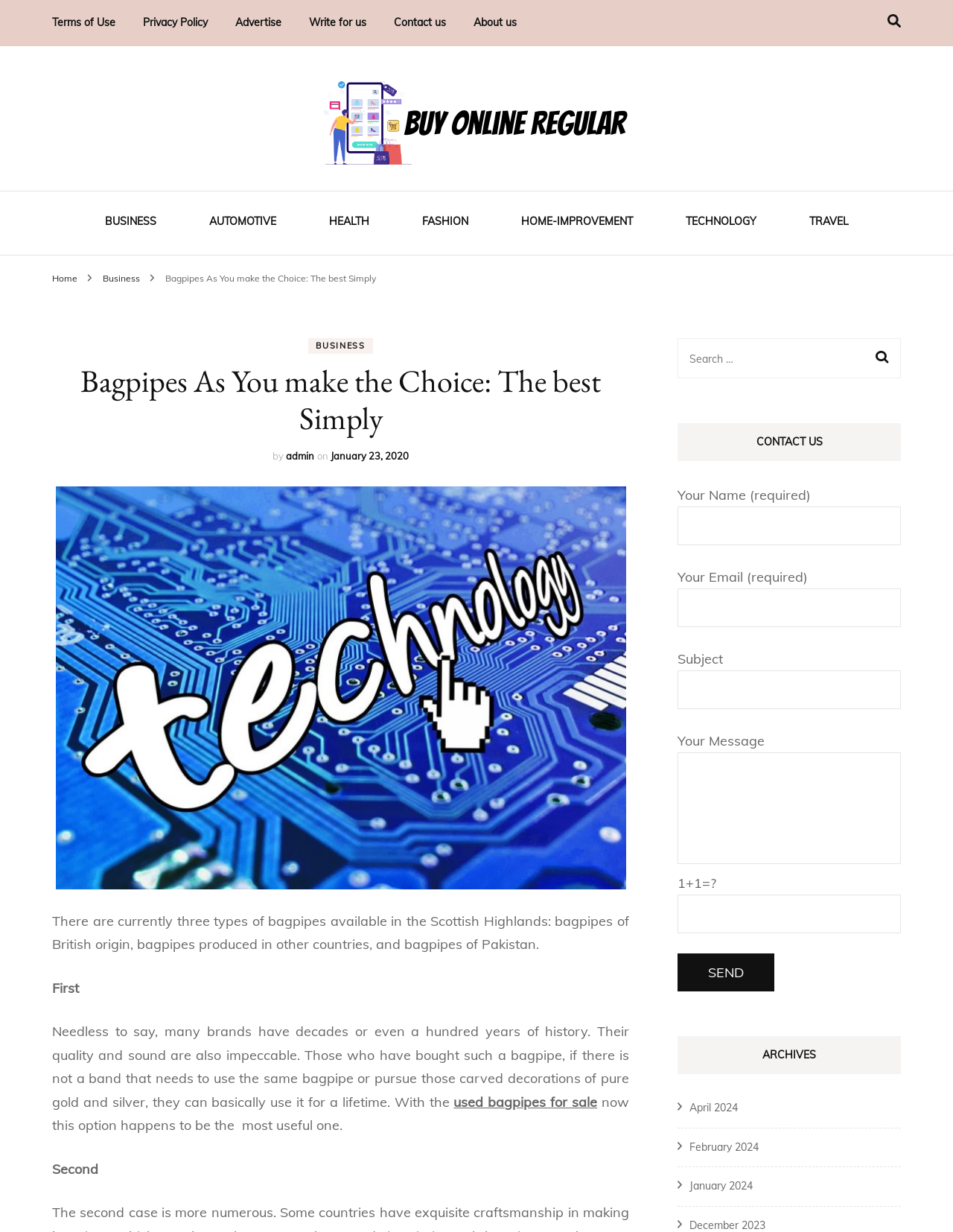Determine the bounding box coordinates of the section to be clicked to follow the instruction: "Click the 'About us' link". The coordinates should be given as four float numbers between 0 and 1, formatted as [left, top, right, bottom].

[0.497, 0.009, 0.542, 0.028]